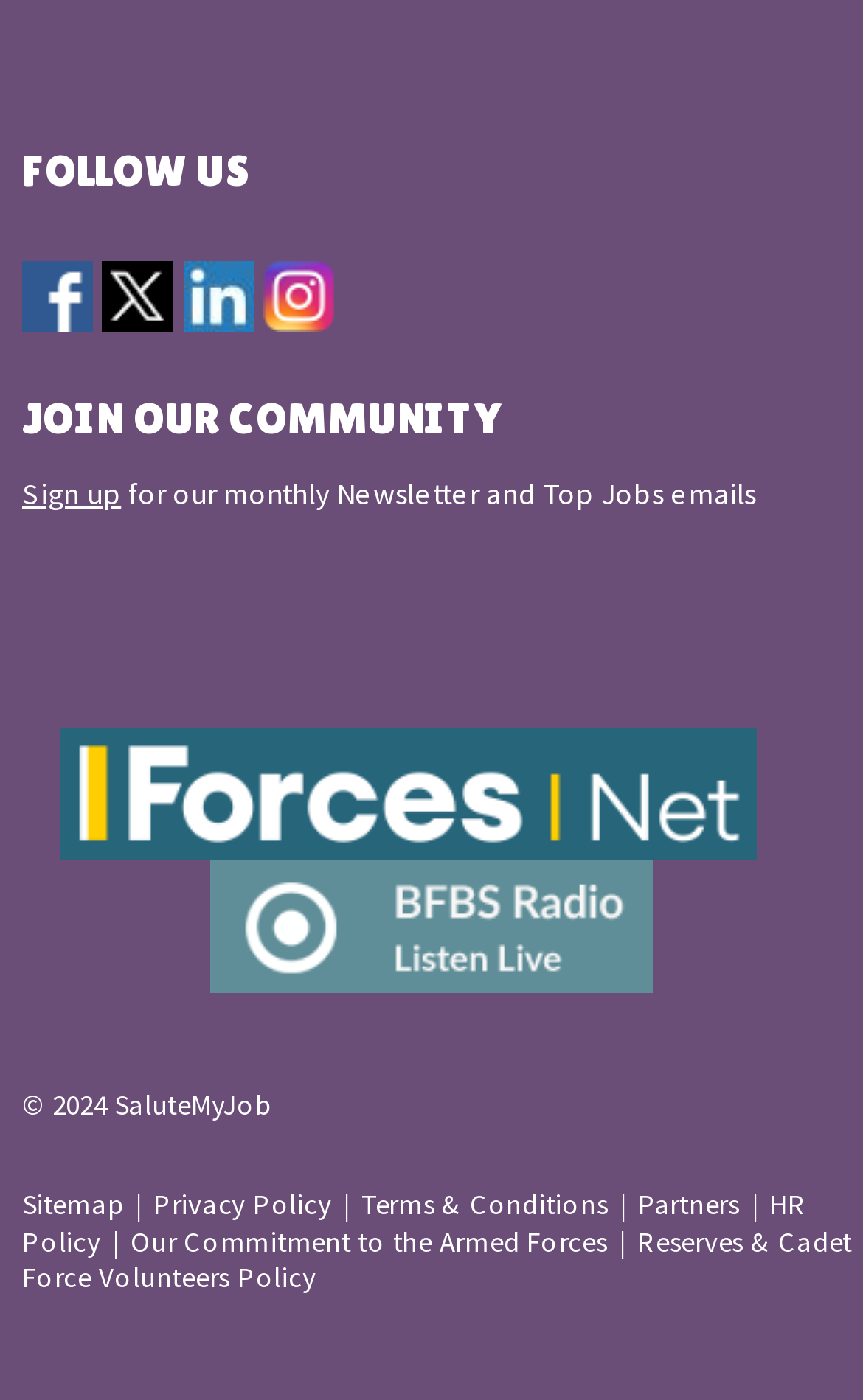Provide a one-word or brief phrase answer to the question:
What is the purpose of the 'JOIN OUR COMMUNITY' section?

Sign up for newsletter and job emails